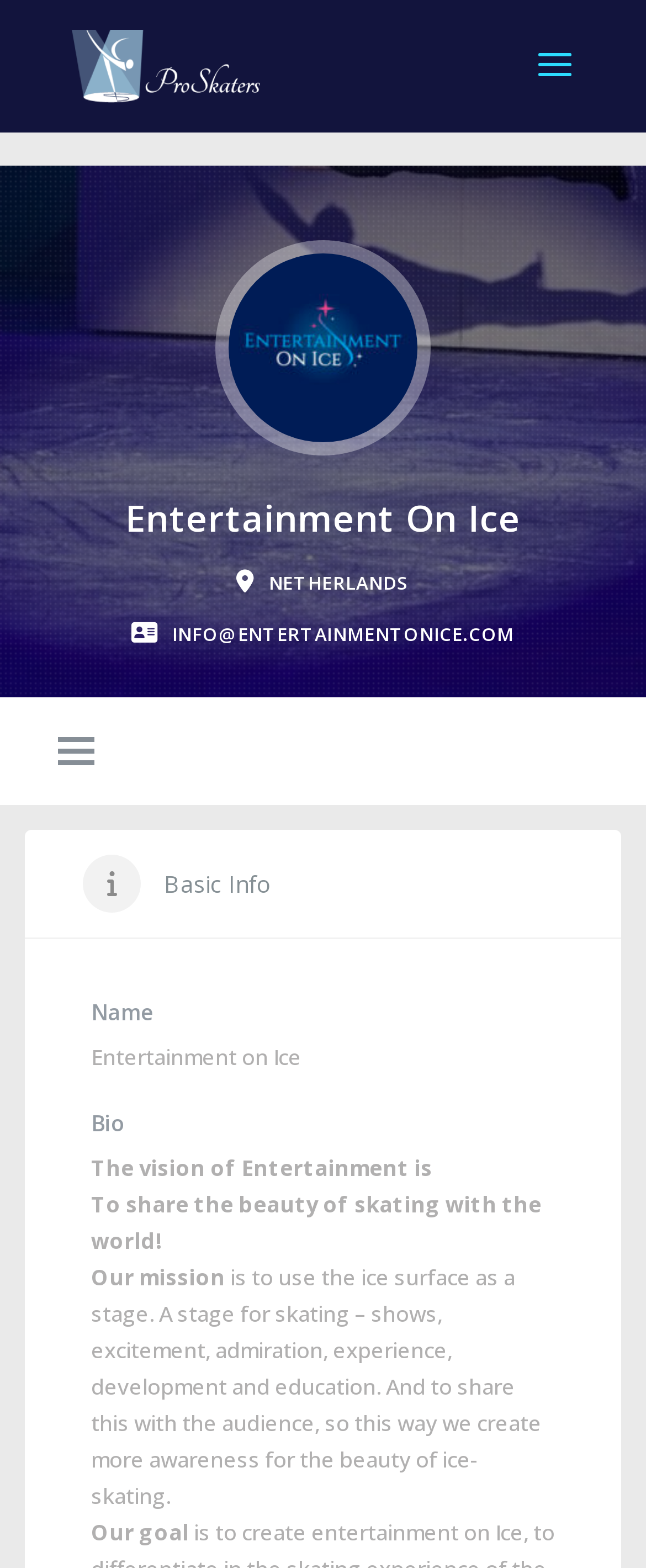Please give a succinct answer using a single word or phrase:
What is the email address to contact Entertainment on Ice?

INFO@ENTERTAINMENTONICE.COM